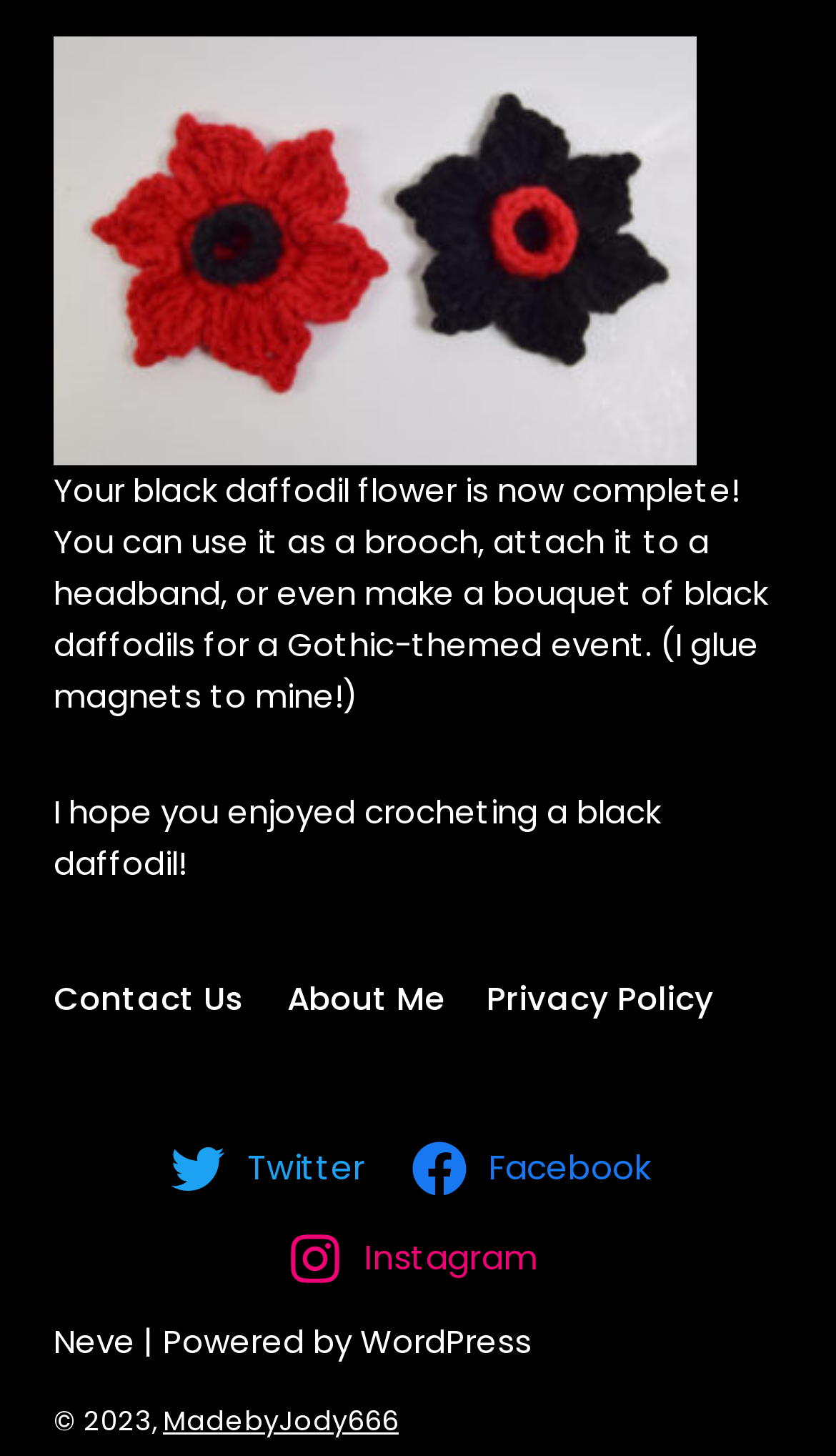What is the theme of the event mentioned?
Please look at the screenshot and answer using one word or phrase.

Gothic-themed